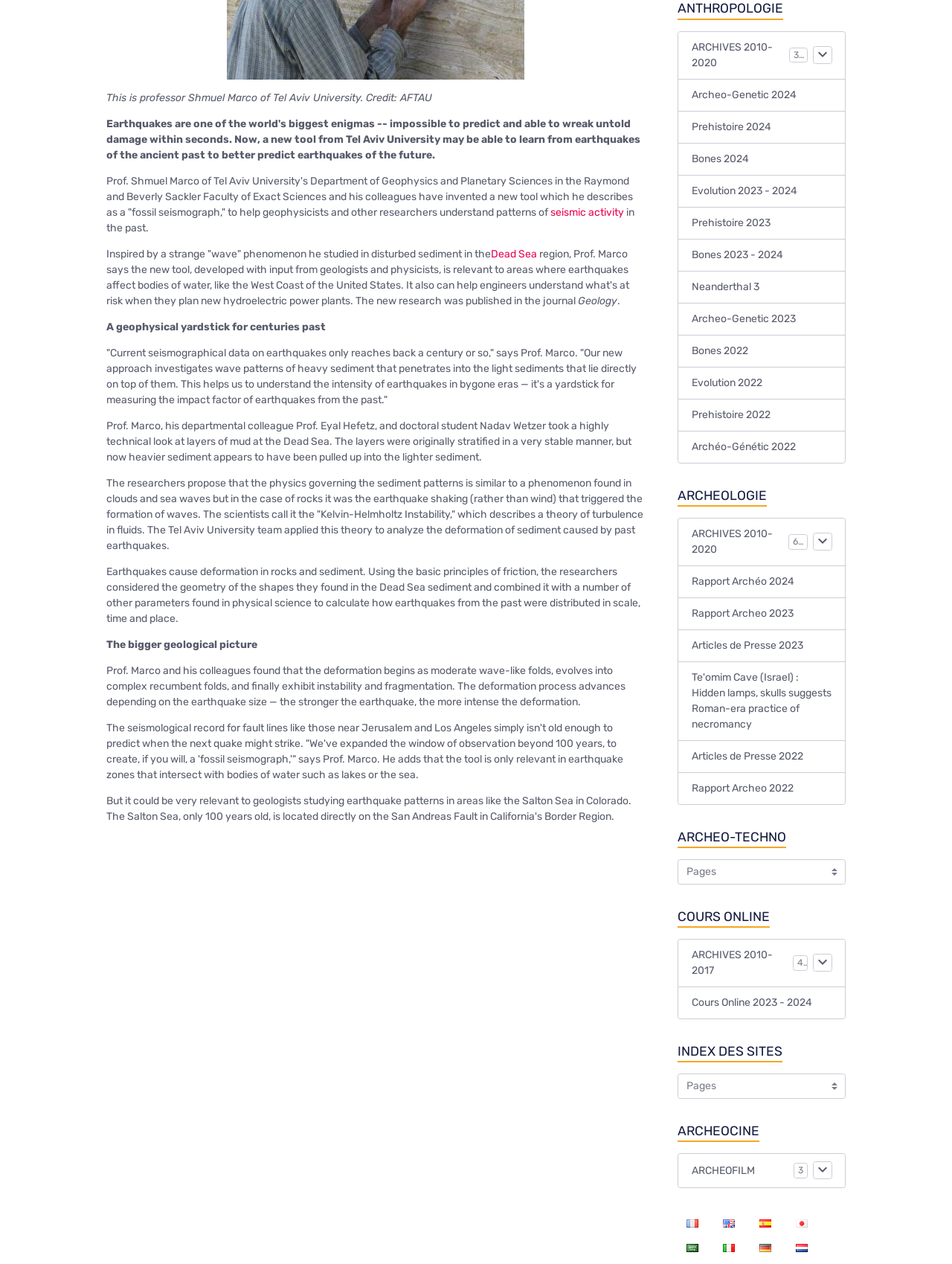Using a single word or phrase, answer the following question: 
What is the name of the professor mentioned in the article?

Prof. Shmuel Marco